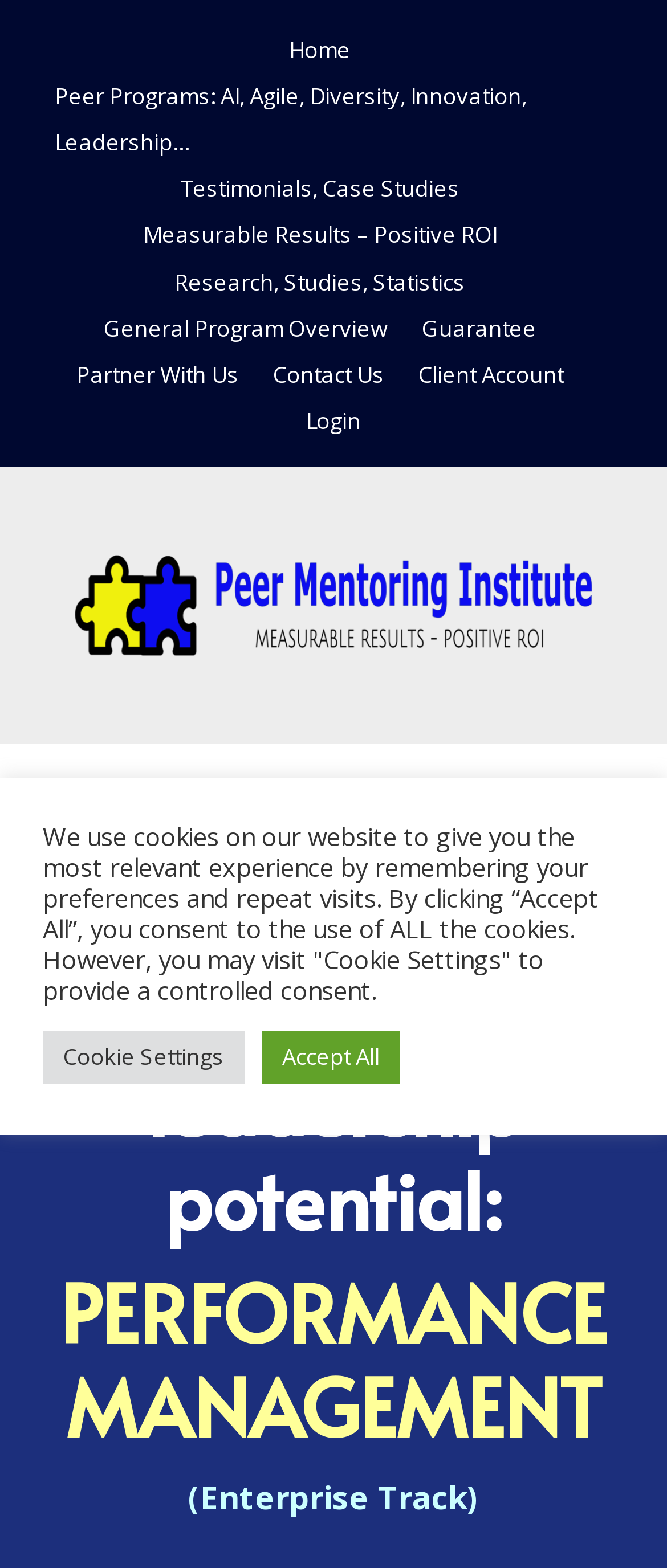Identify the bounding box coordinates for the region of the element that should be clicked to carry out the instruction: "login to client account". The bounding box coordinates should be four float numbers between 0 and 1, i.e., [left, top, right, bottom].

[0.627, 0.229, 0.845, 0.248]